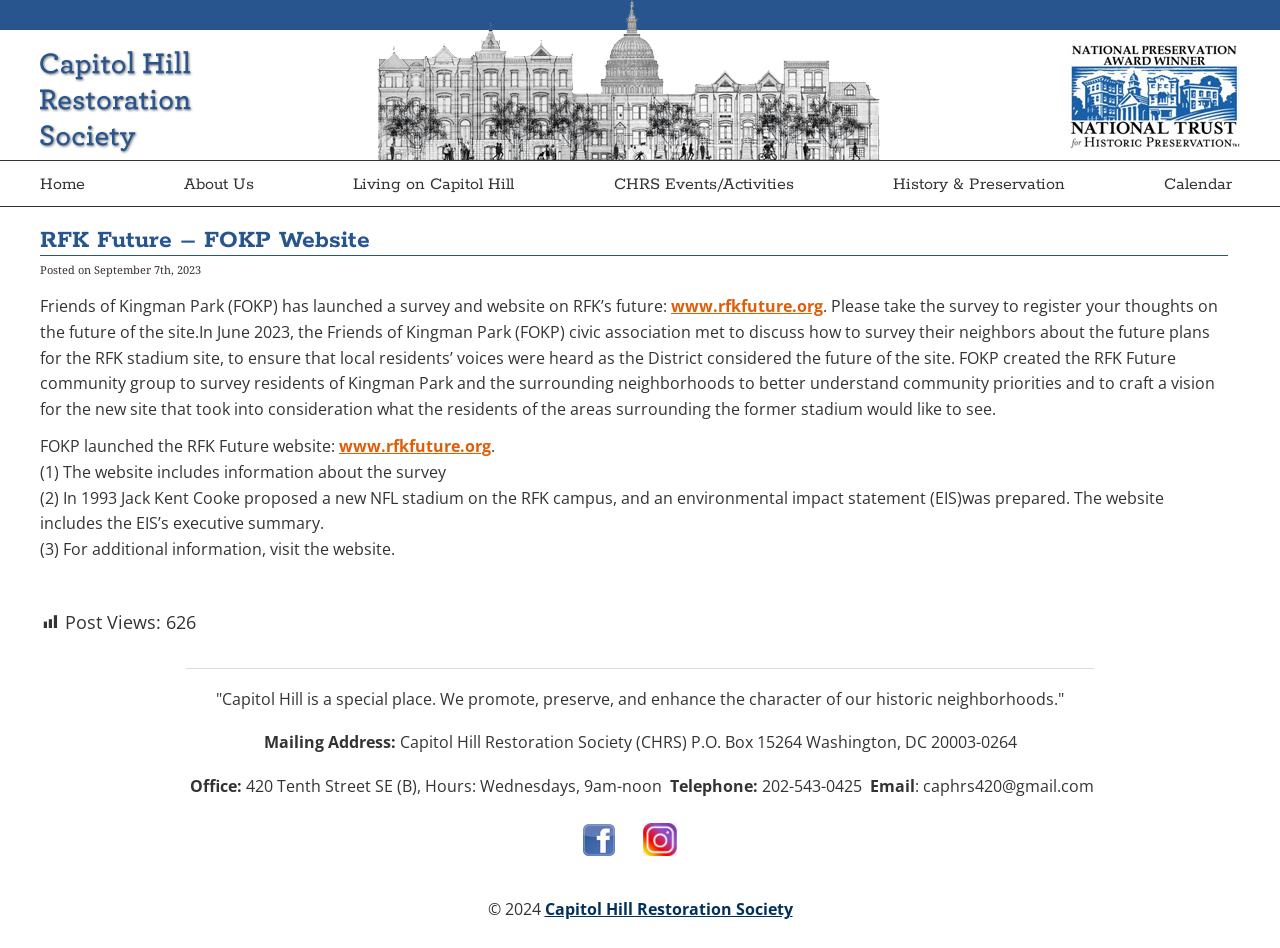Respond to the question below with a single word or phrase:
What is the purpose of the RFK Future website?

To survey residents about the future of the RFK stadium site